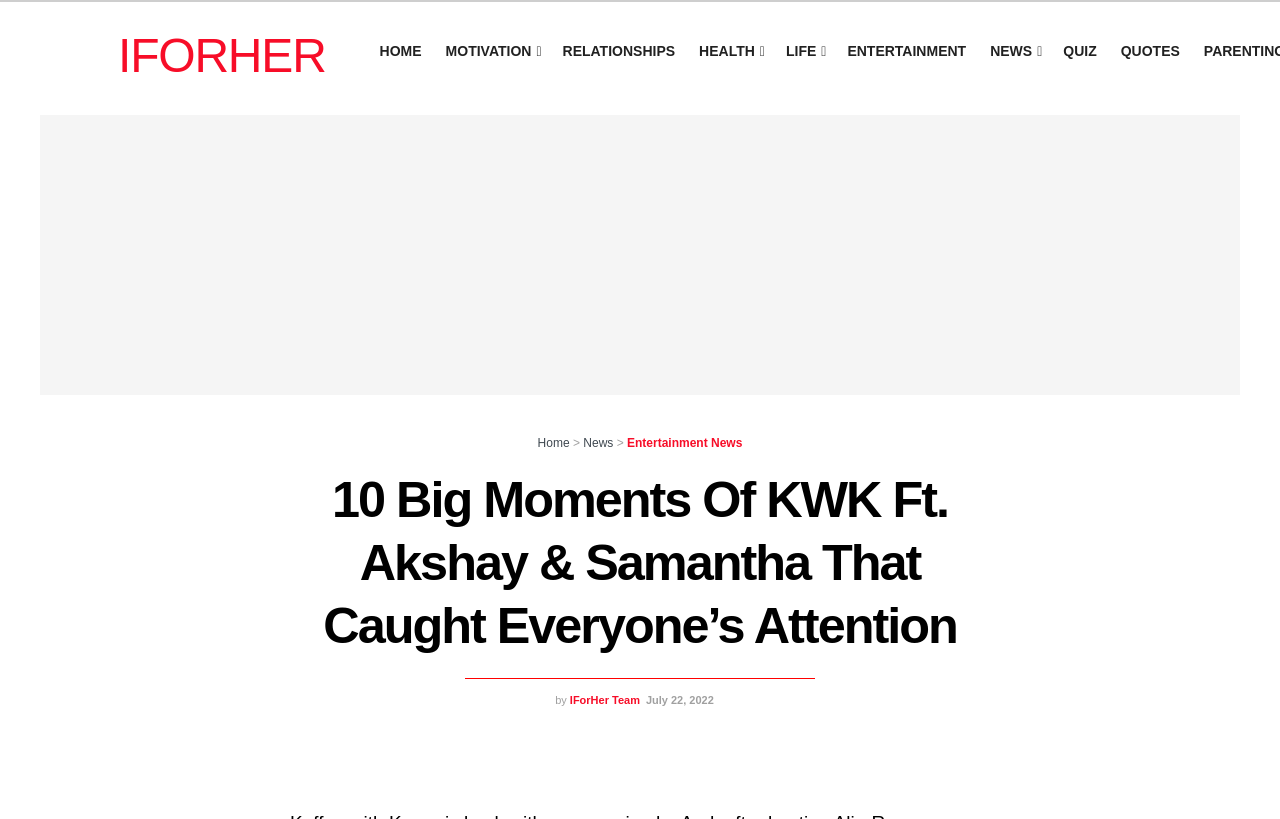Who wrote the article?
Kindly give a detailed and elaborate answer to the question.

I found the author of the article by looking at the text at the bottom of the webpage, which says 'by IForHer Team'. This indicates that the article was written by the IForHer Team.